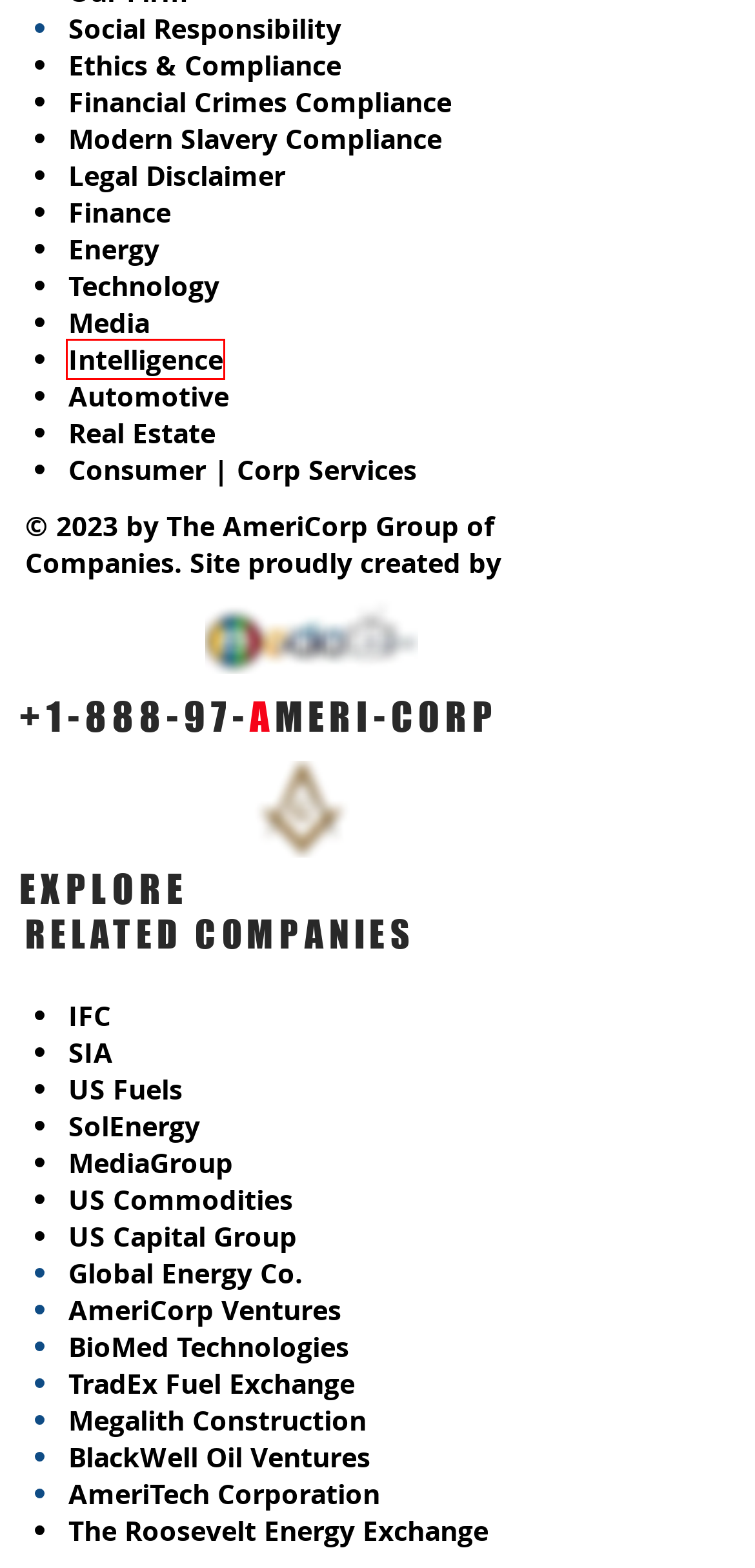Examine the screenshot of a webpage featuring a red bounding box and identify the best matching webpage description for the new page that results from clicking the element within the box. Here are the options:
A. AUTOMOTIVE | The AmeriCorp Group
B. COMMODITIES | The AmeriCorp Group
C. TECHNOLOGY | The AmeriCorp Group
D. SOCIAL RESPONSIBILITY | The AmeriCorp Group
E. Home | BioMT
F. INTELLIGENCE | The AmeriCorp Group
G. SolEnergy | Global Solar Systems
H. HOME | US Commodities

F